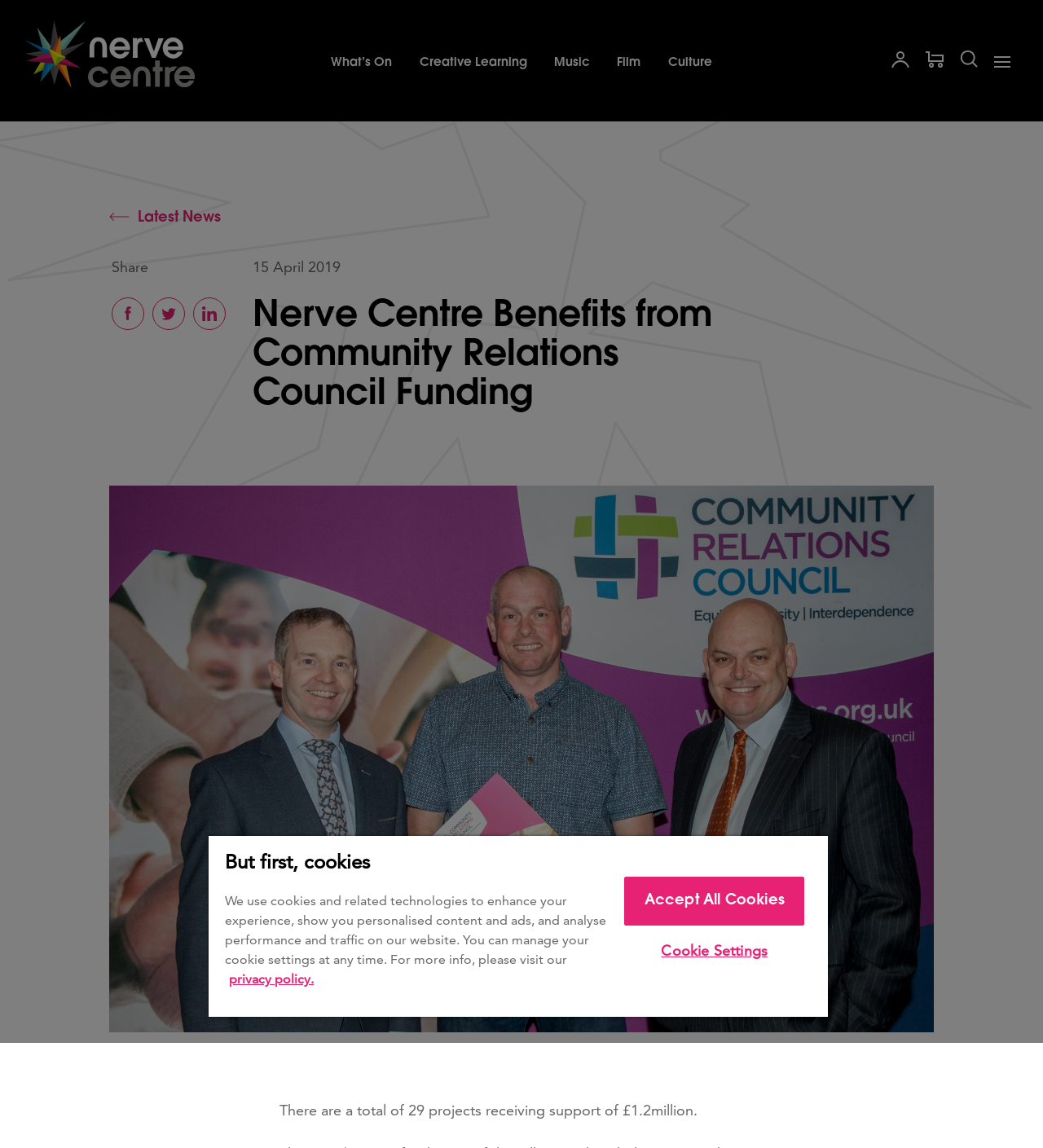Using the format (top-left x, top-left y, bottom-right x, bottom-right y), provide the bounding box coordinates for the described UI element. All values should be floating point numbers between 0 and 1: title="Homepage"

[0.023, 0.018, 0.188, 0.077]